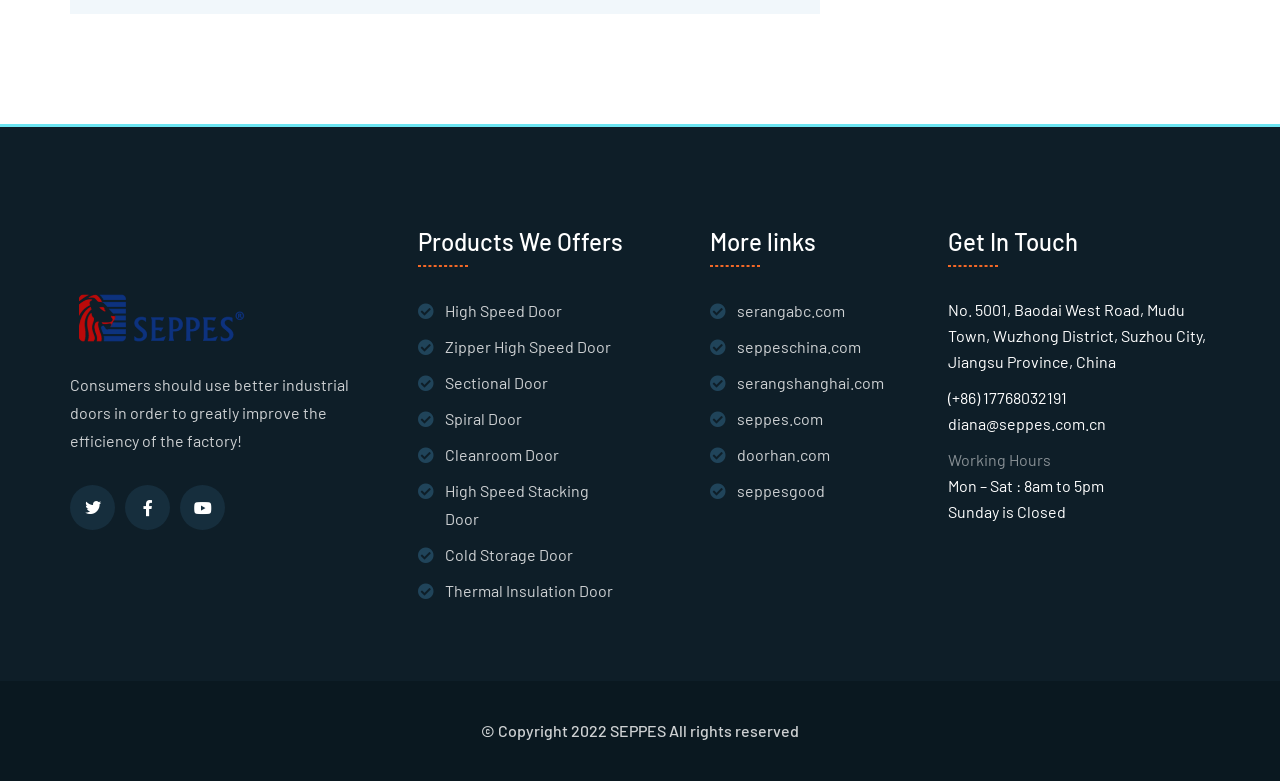Please identify the bounding box coordinates of the element I should click to complete this instruction: 'Check the address of SEPPES'. The coordinates should be given as four float numbers between 0 and 1, like this: [left, top, right, bottom].

[0.74, 0.384, 0.942, 0.475]